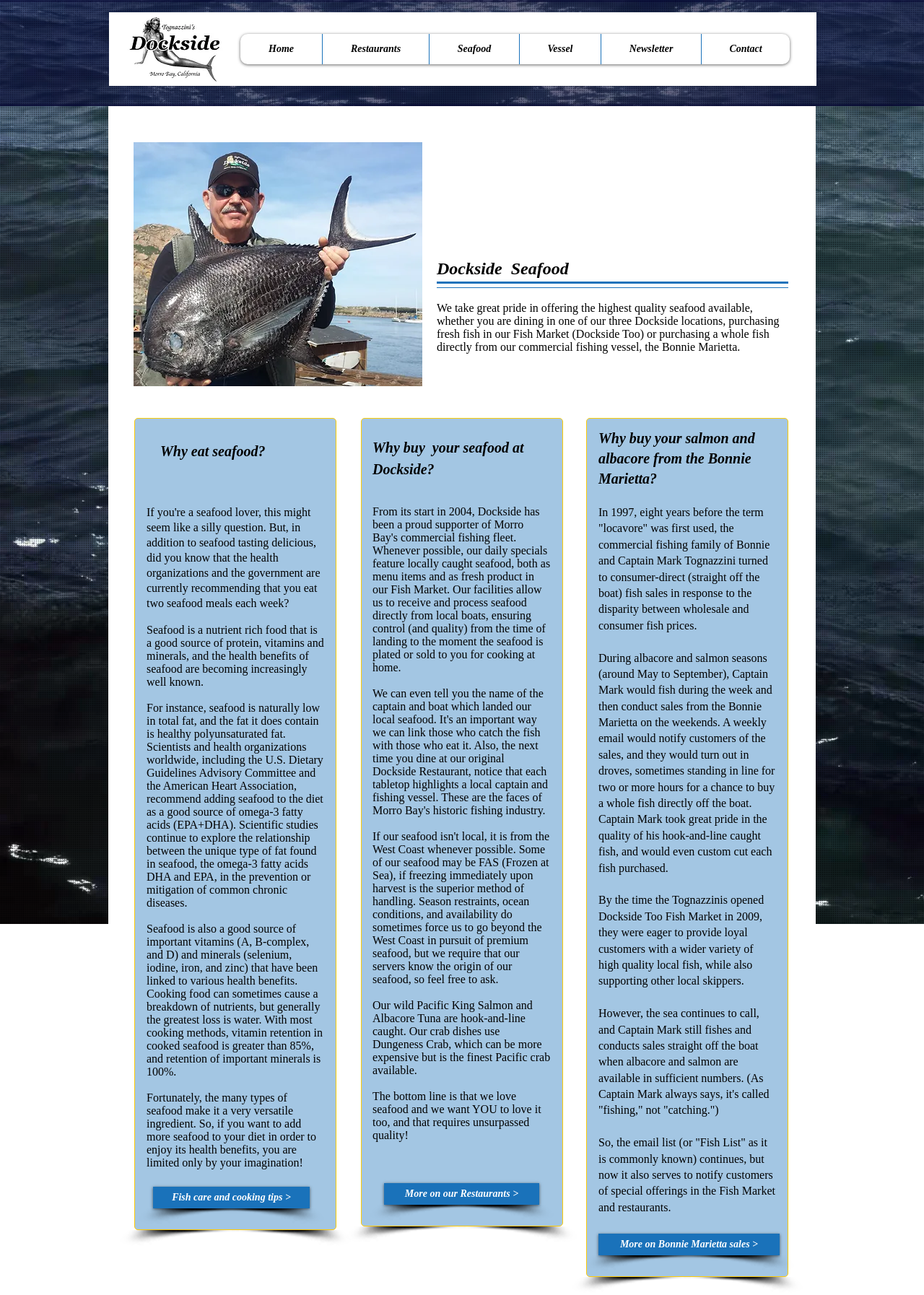Identify the bounding box coordinates for the element that needs to be clicked to fulfill this instruction: "Click on Home". Provide the coordinates in the format of four float numbers between 0 and 1: [left, top, right, bottom].

[0.26, 0.026, 0.348, 0.05]